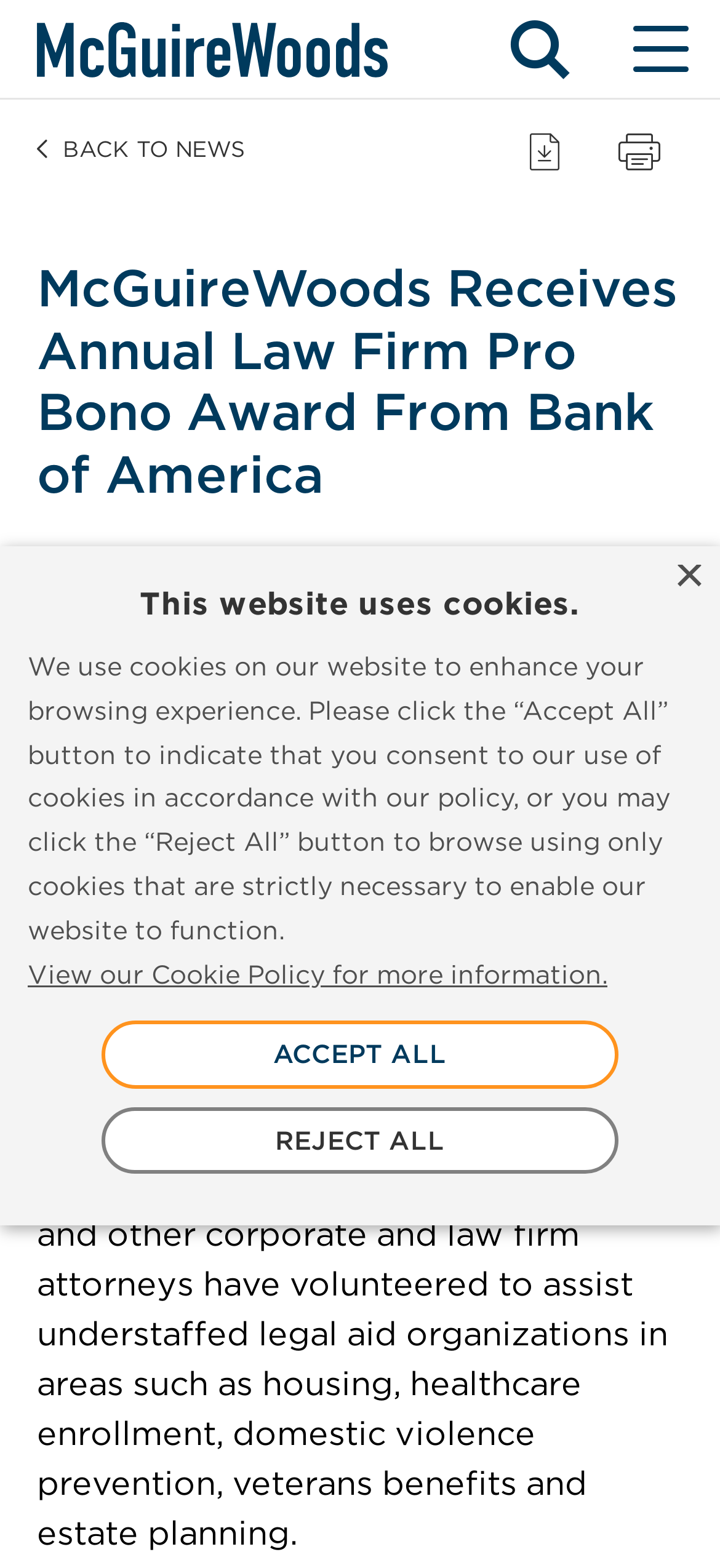Indicate the bounding box coordinates of the clickable region to achieve the following instruction: "Print page."

[0.828, 0.071, 0.949, 0.12]